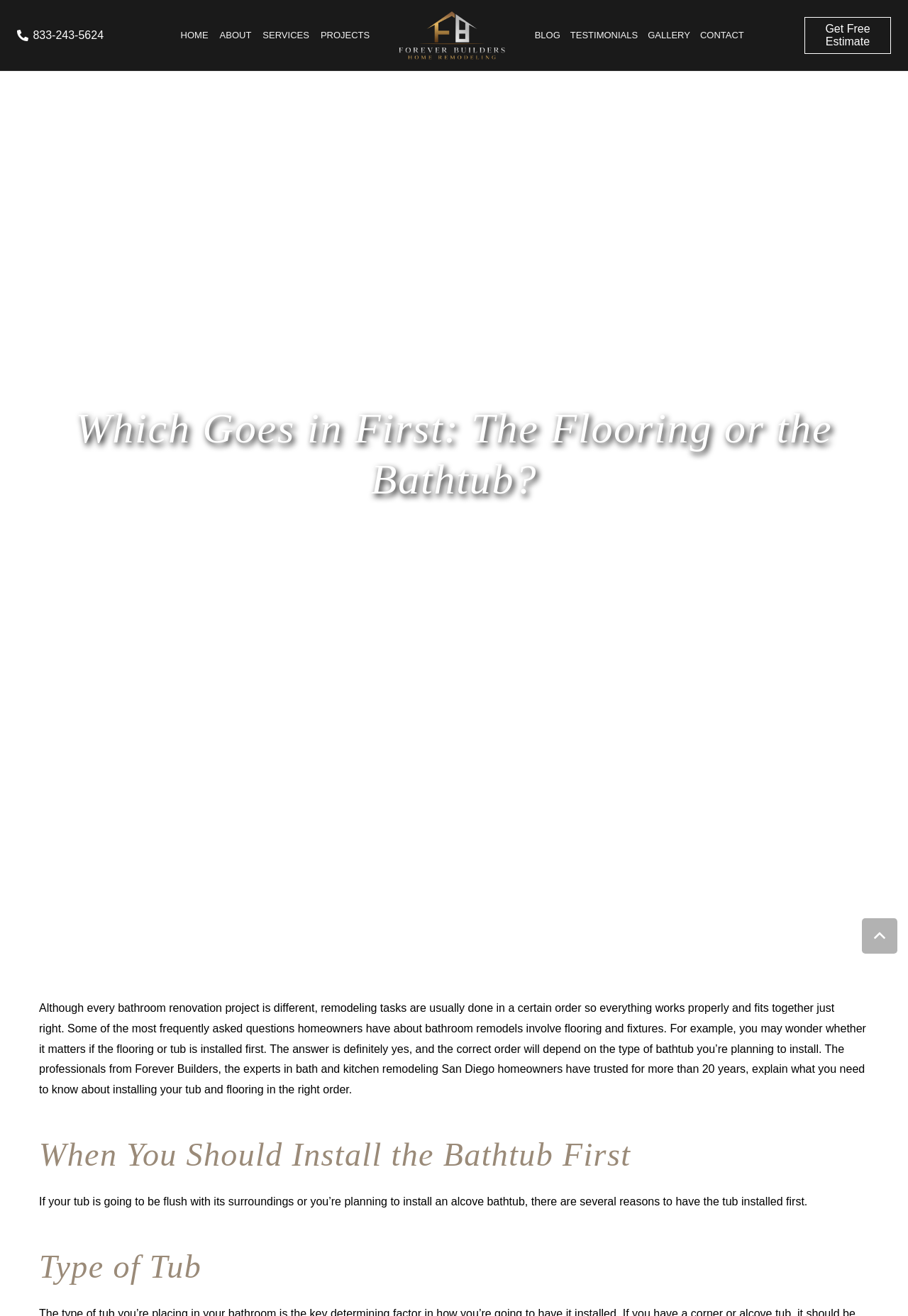Based on the element description: "Gallery", identify the bounding box coordinates for this UI element. The coordinates must be four float numbers between 0 and 1, listed as [left, top, right, bottom].

[0.708, 0.019, 0.766, 0.035]